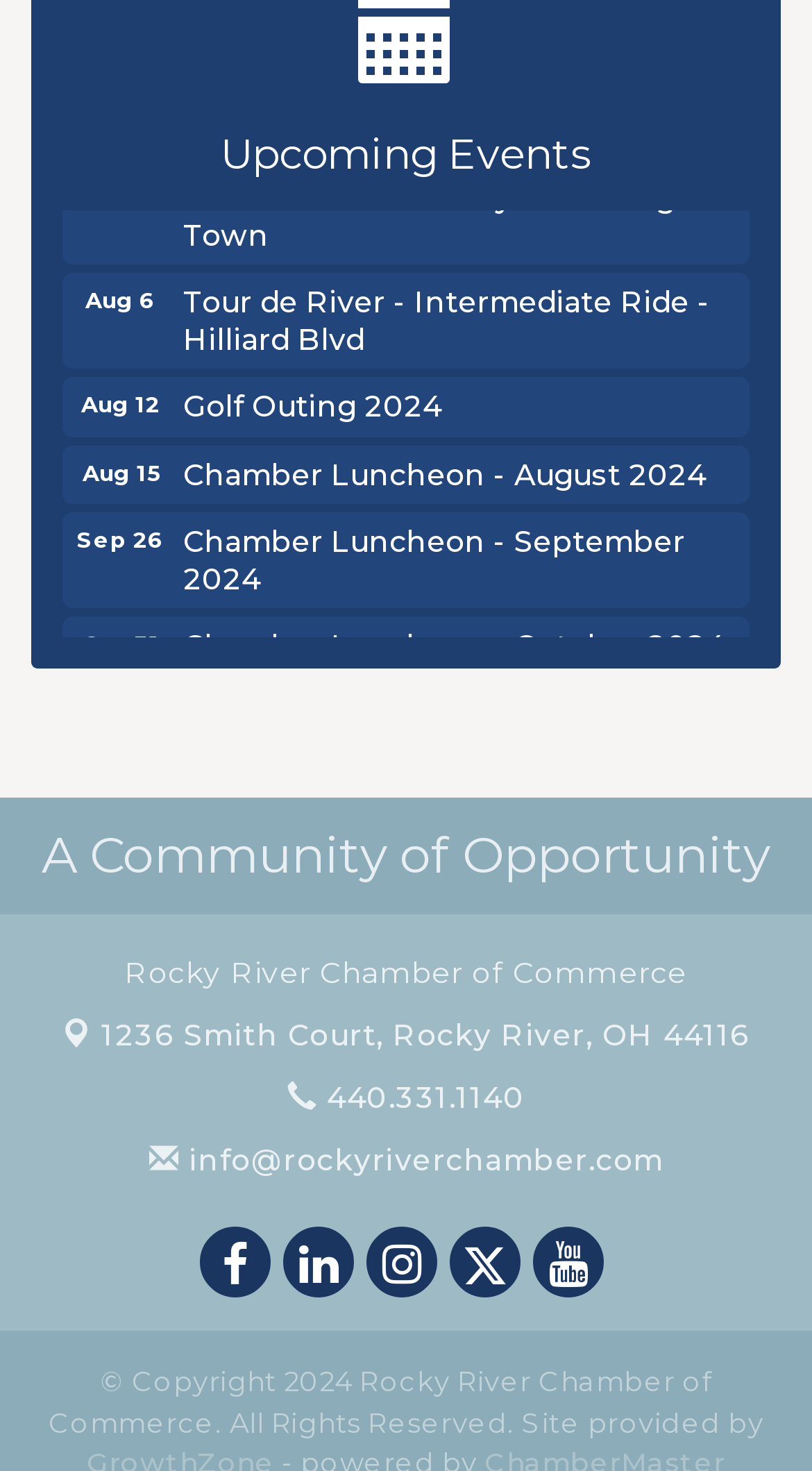Extract the bounding box coordinates of the UI element described: "Golf Outing 2024". Provide the coordinates in the format [left, top, right, bottom] with values ranging from 0 to 1.

[0.077, 0.952, 0.923, 0.992]